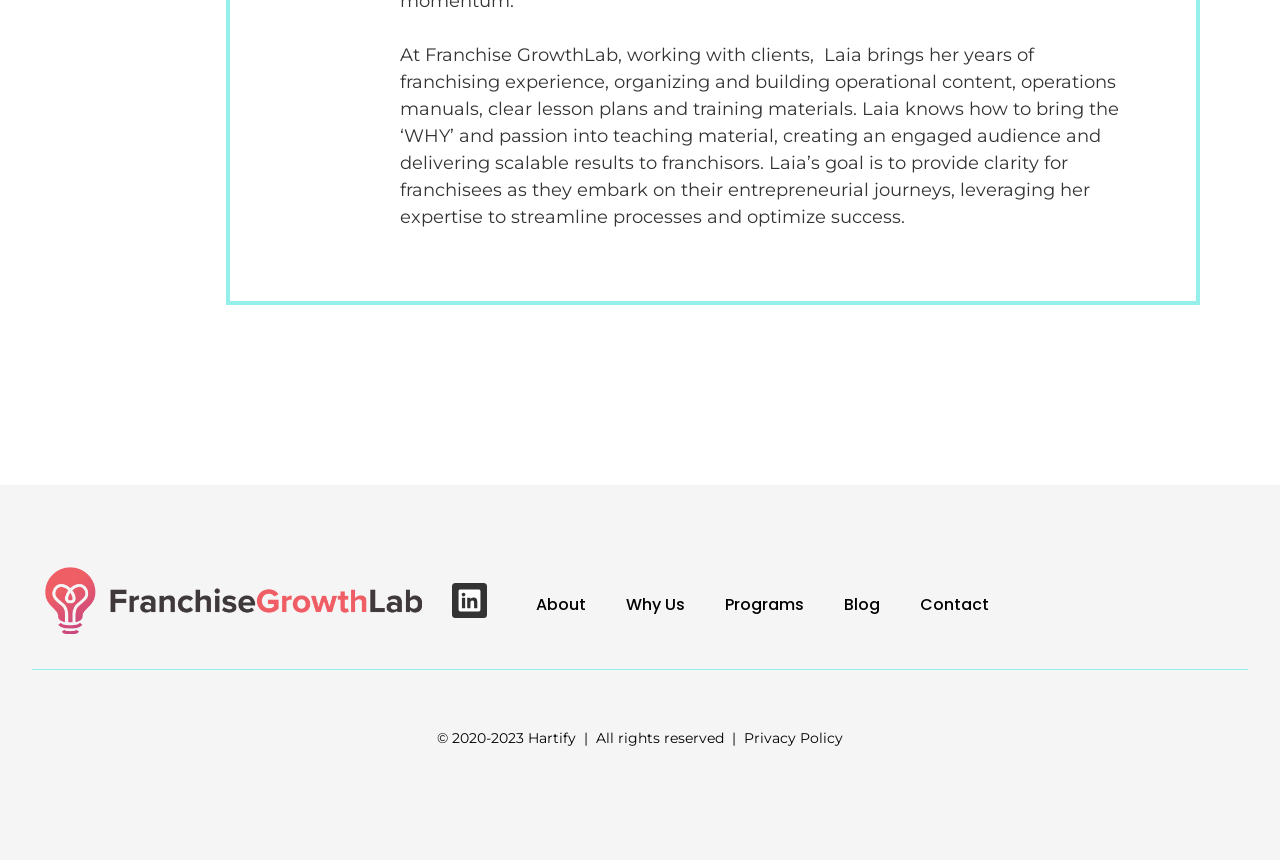Find the bounding box of the UI element described as follows: "Contact".

[0.703, 0.677, 0.788, 0.731]